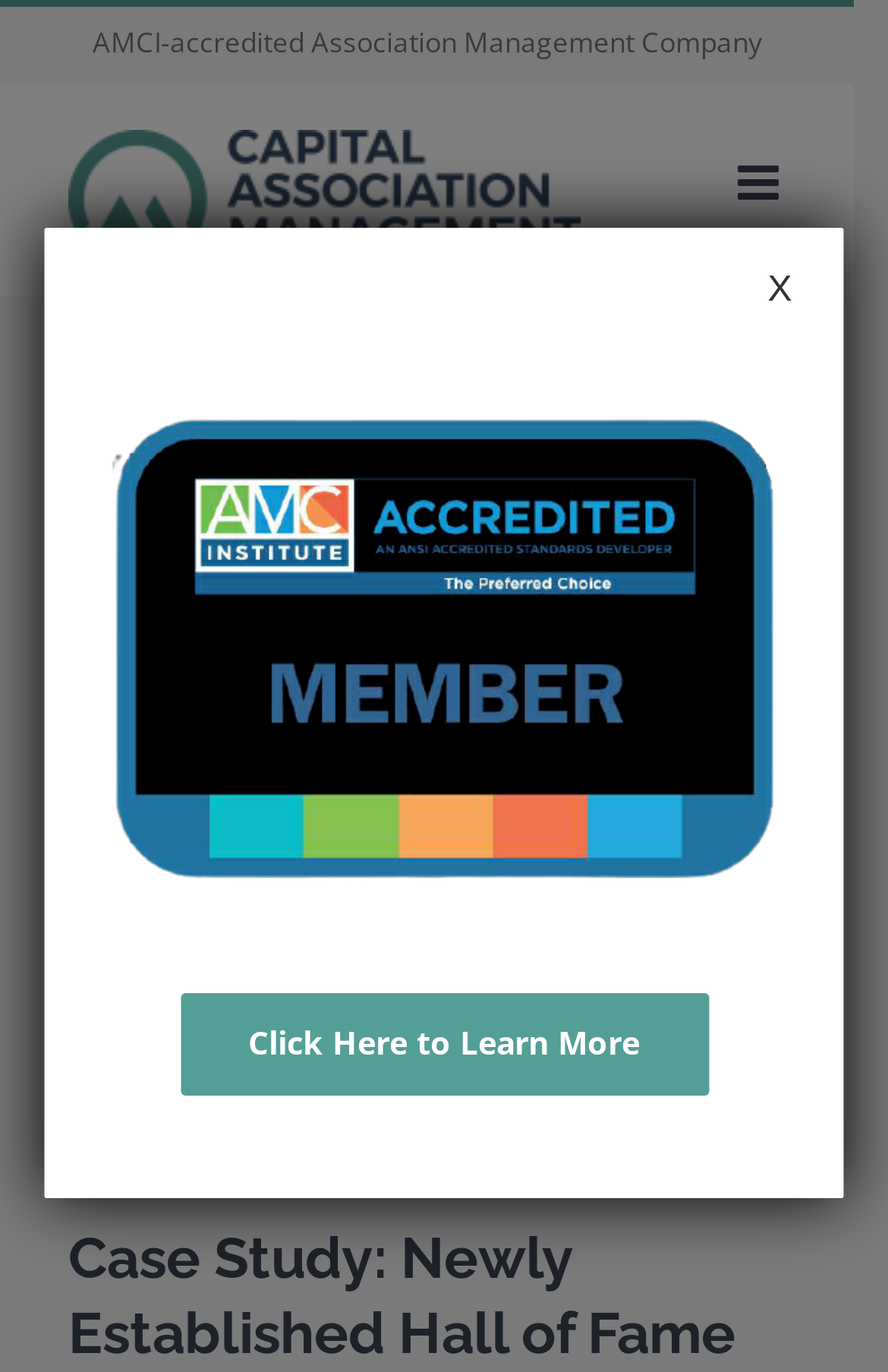Respond to the following query with just one word or a short phrase: 
What is the type of company described?

Association Management Company